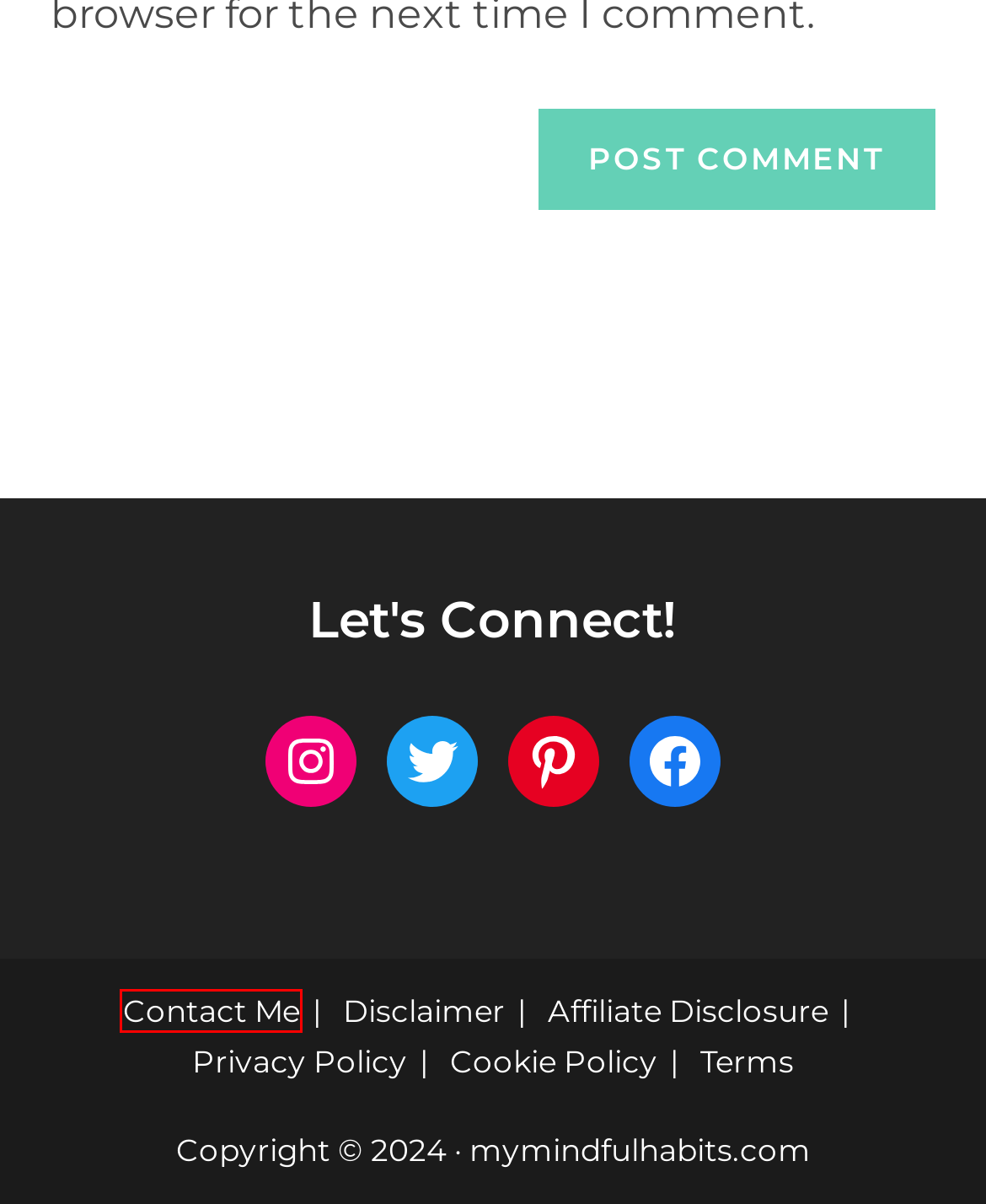Given a screenshot of a webpage with a red bounding box around an element, choose the most appropriate webpage description for the new page displayed after clicking the element within the bounding box. Here are the candidates:
A. Category: Spirituality - mymindfulhabits.com
B. Contact Me - mymindfulhabits.com
C. Terms and Conditions - mymindfulhabits.com
D. Is manifestation real? And does it even work? - mymindfulhabits.com
E. Disclaimer - mymindfulhabits.com
F. Cookie Policy - mymindfulhabits.com
G. Privacy Policy - mymindfulhabits.com
H. Affiliate Disclosure - mymindfulhabits.com

B